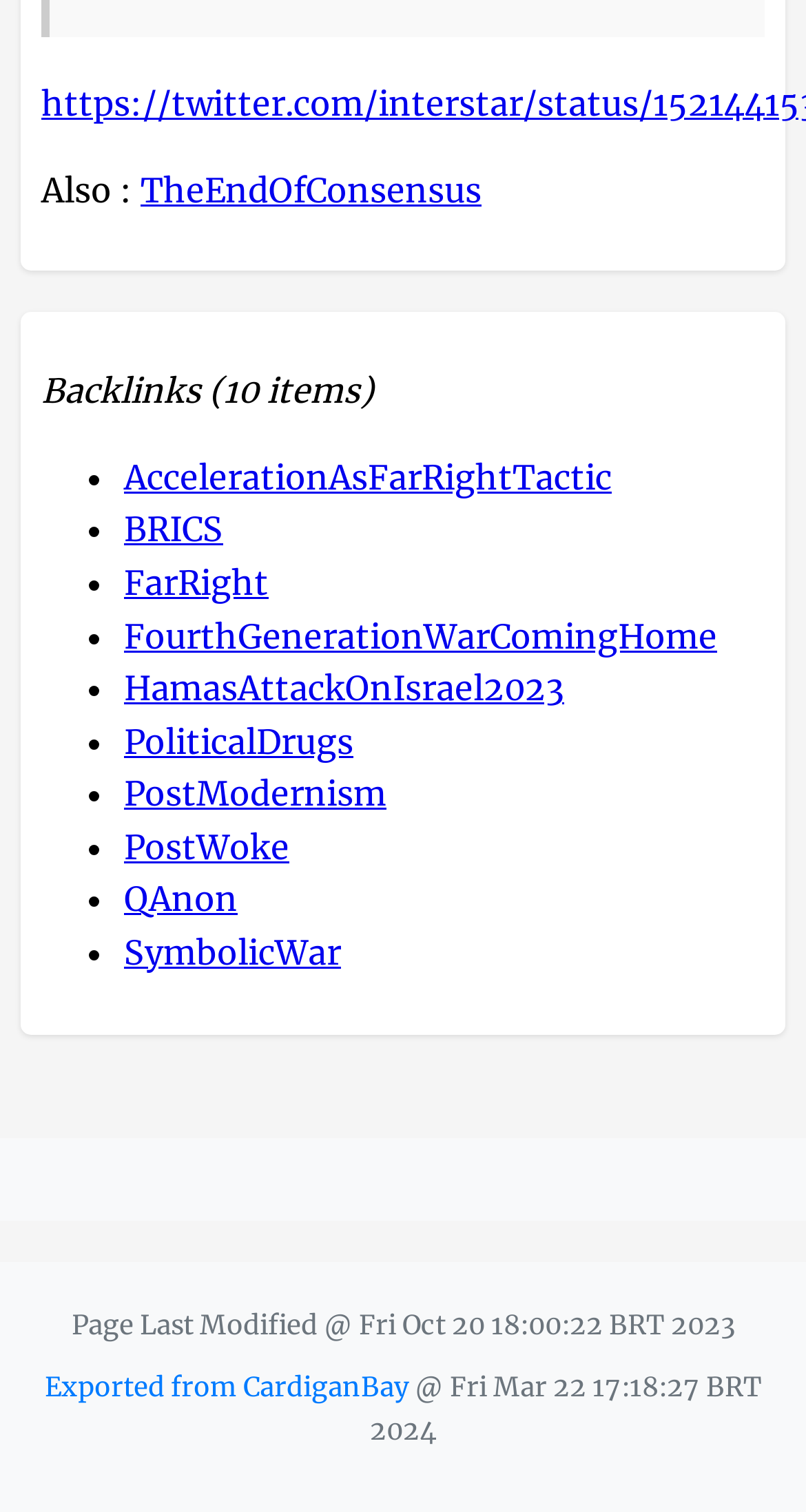Please reply with a single word or brief phrase to the question: 
What is the last modified date of the page?

Fri Oct 20 18:00:22 BRT 2023